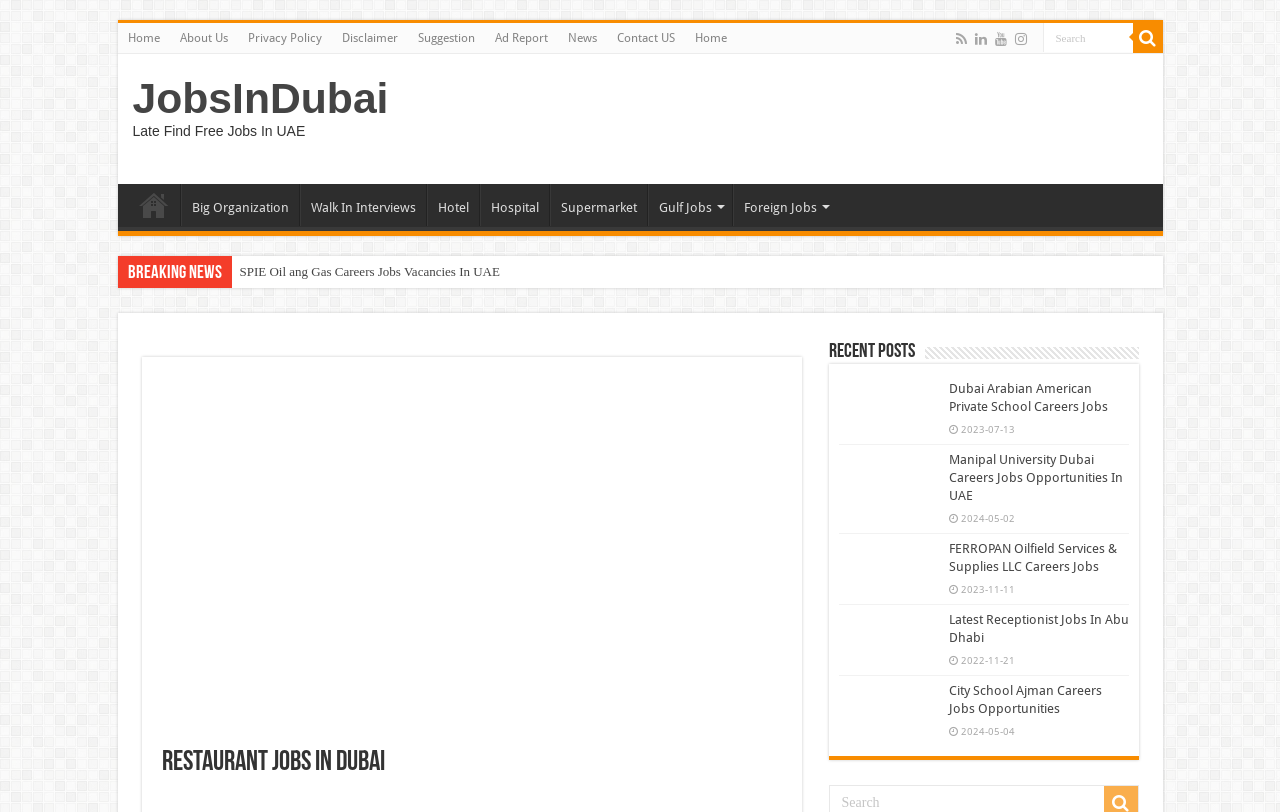Identify the bounding box coordinates for the UI element described as: "Home". The coordinates should be provided as four floats between 0 and 1: [left, top, right, bottom].

[0.092, 0.028, 0.132, 0.065]